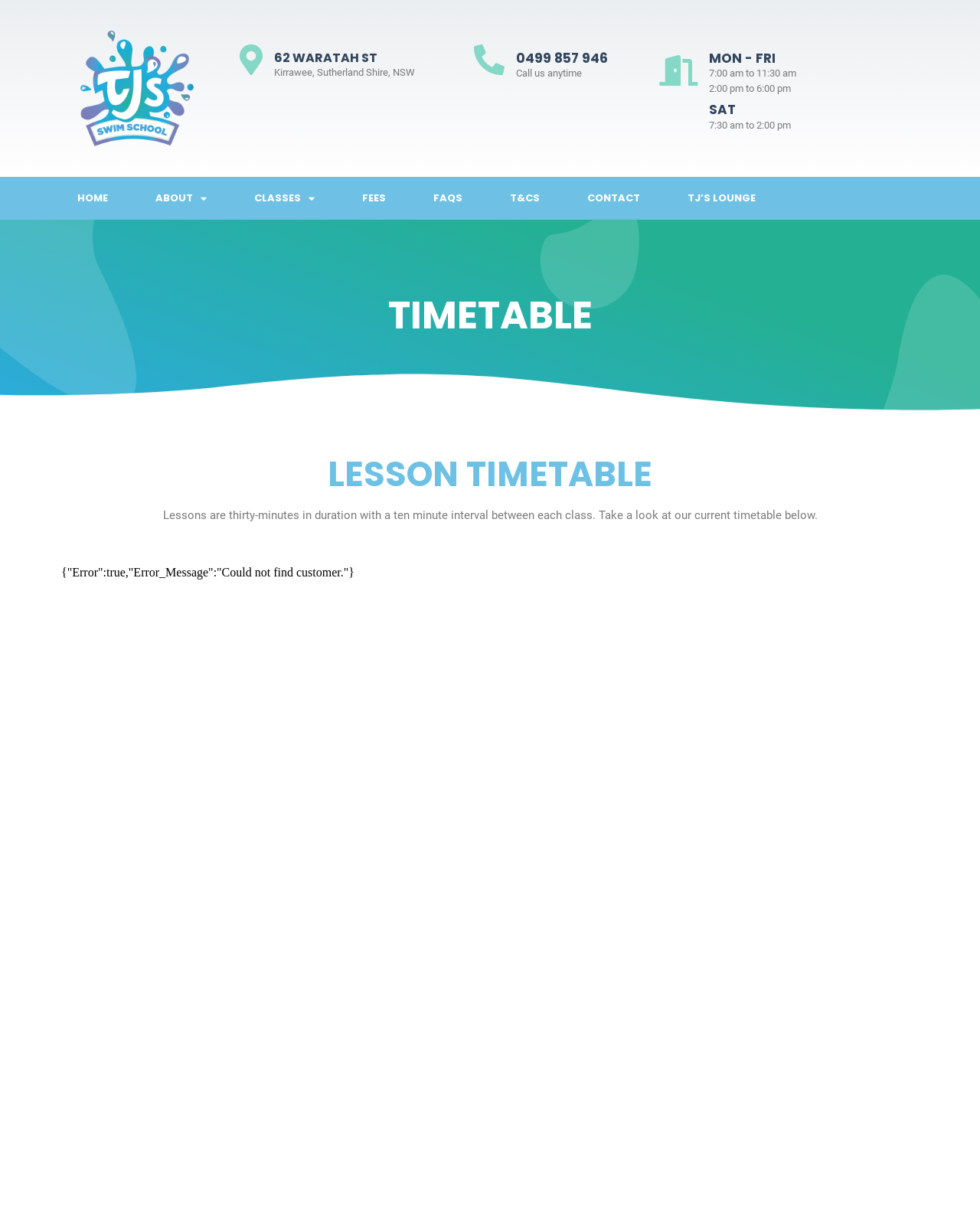Could you specify the bounding box coordinates for the clickable section to complete the following instruction: "Call the school"?

[0.527, 0.04, 0.62, 0.055]